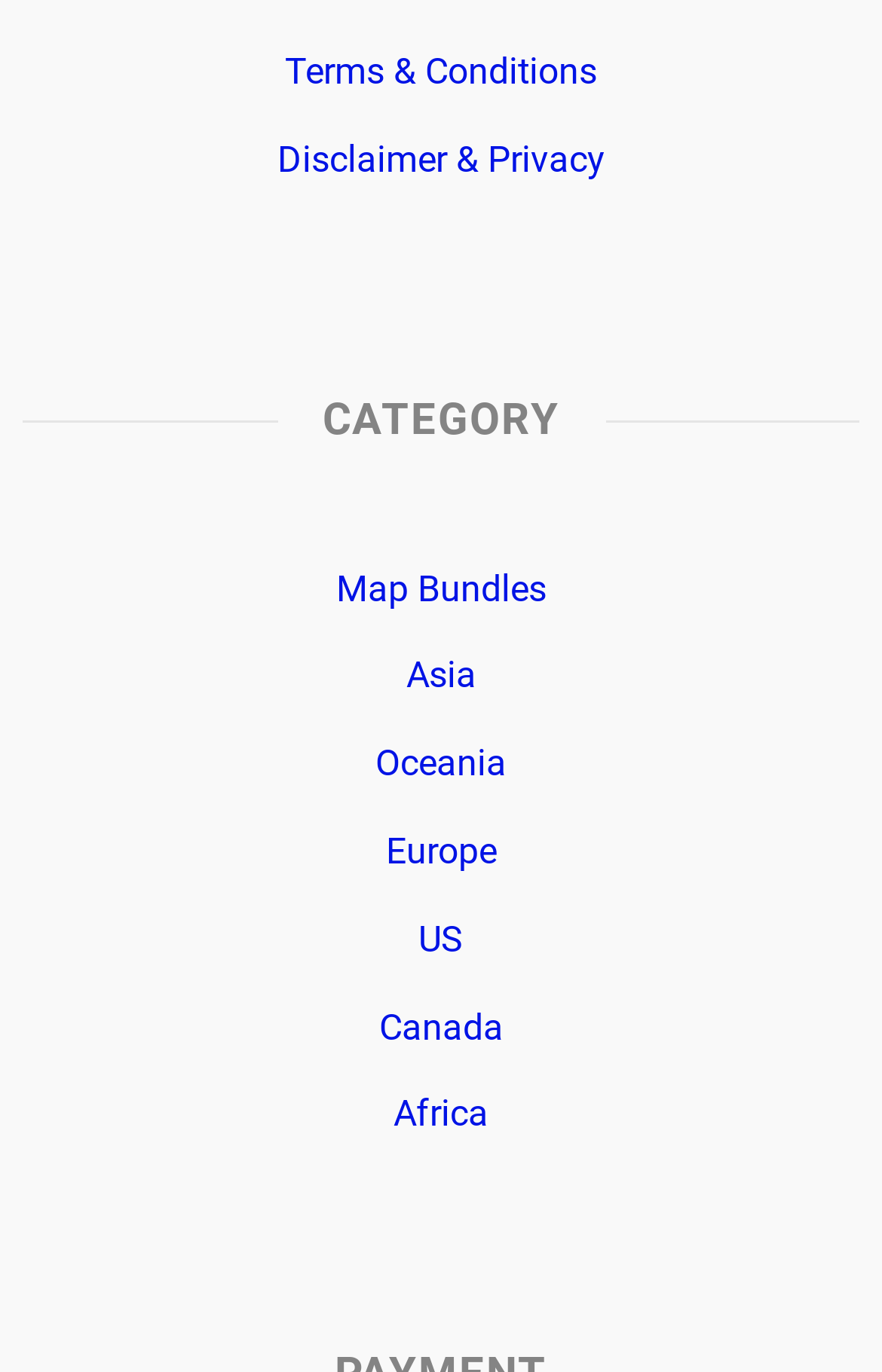Identify the bounding box coordinates for the region of the element that should be clicked to carry out the instruction: "Browse Asia maps". The bounding box coordinates should be four float numbers between 0 and 1, i.e., [left, top, right, bottom].

[0.46, 0.477, 0.54, 0.508]